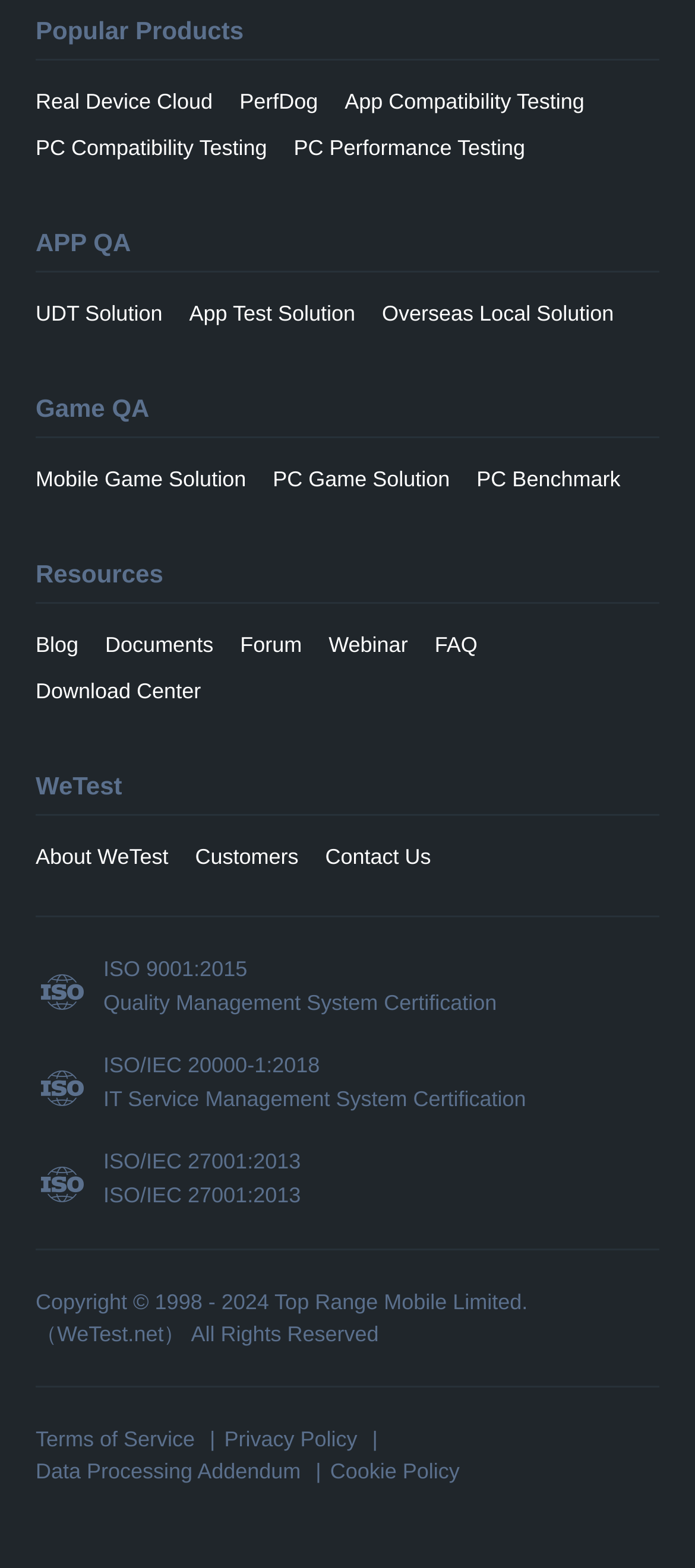What is the name of the company?
Make sure to answer the question with a detailed and comprehensive explanation.

The name of the company is 'WeTest', which is indicated by the StaticText element with ID 321.